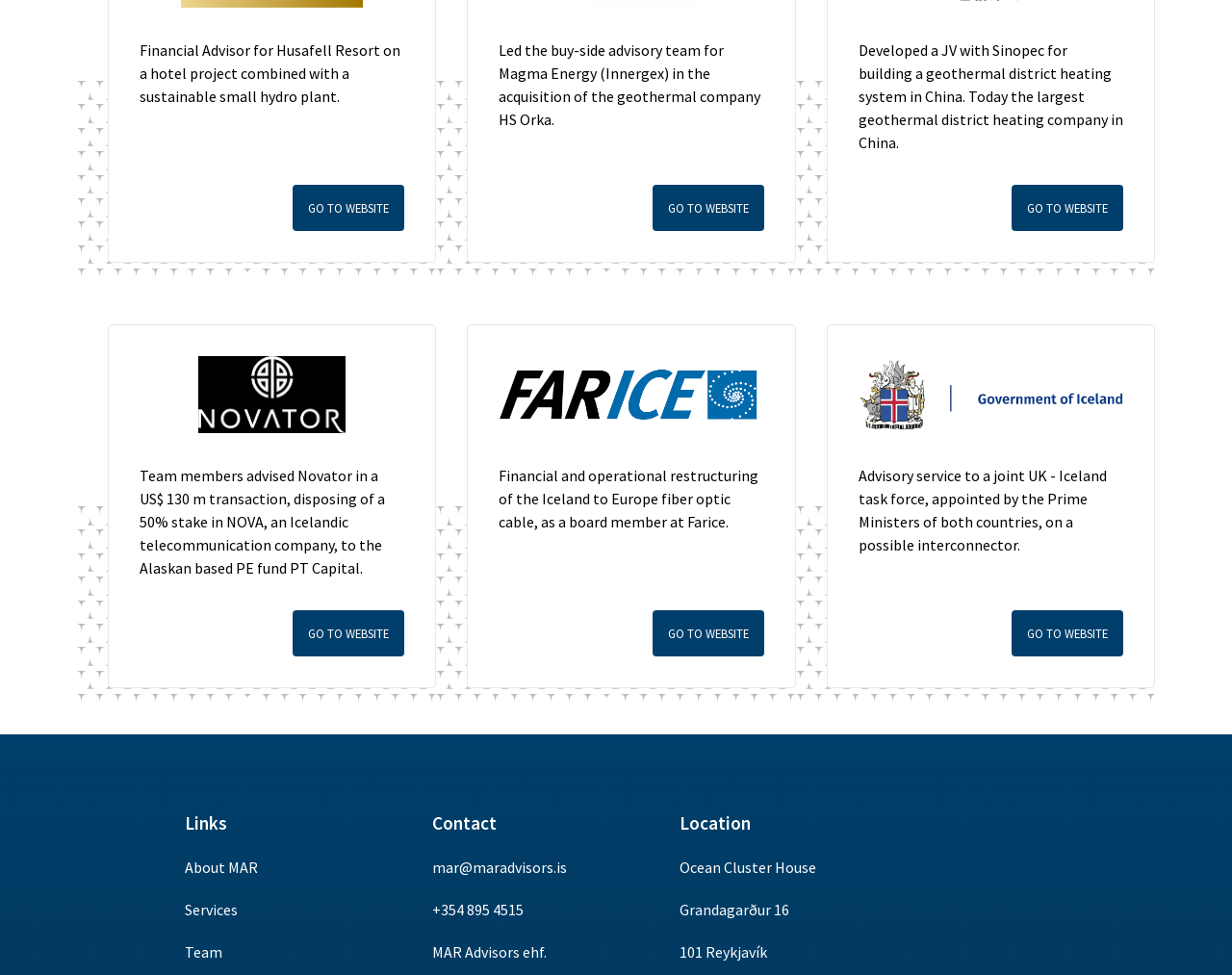What is the text of the first StaticText element?
Answer the question based on the image using a single word or a brief phrase.

Financial Advisor for Husafell Resort on a hotel project combined with a sustainable small hydro plant.